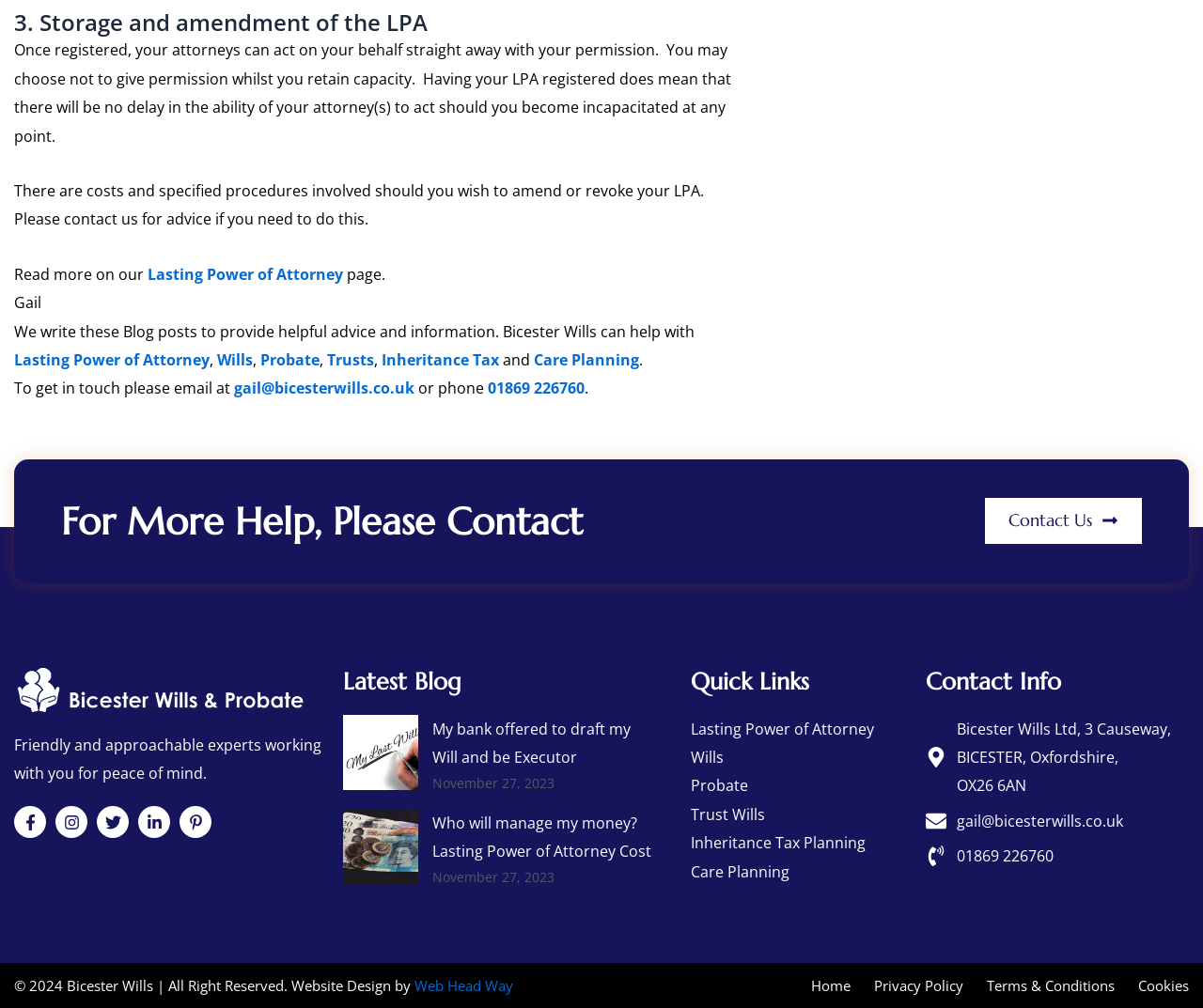Please locate the bounding box coordinates for the element that should be clicked to achieve the following instruction: "Get in touch with Gail via email". Ensure the coordinates are given as four float numbers between 0 and 1, i.e., [left, top, right, bottom].

[0.195, 0.375, 0.345, 0.395]